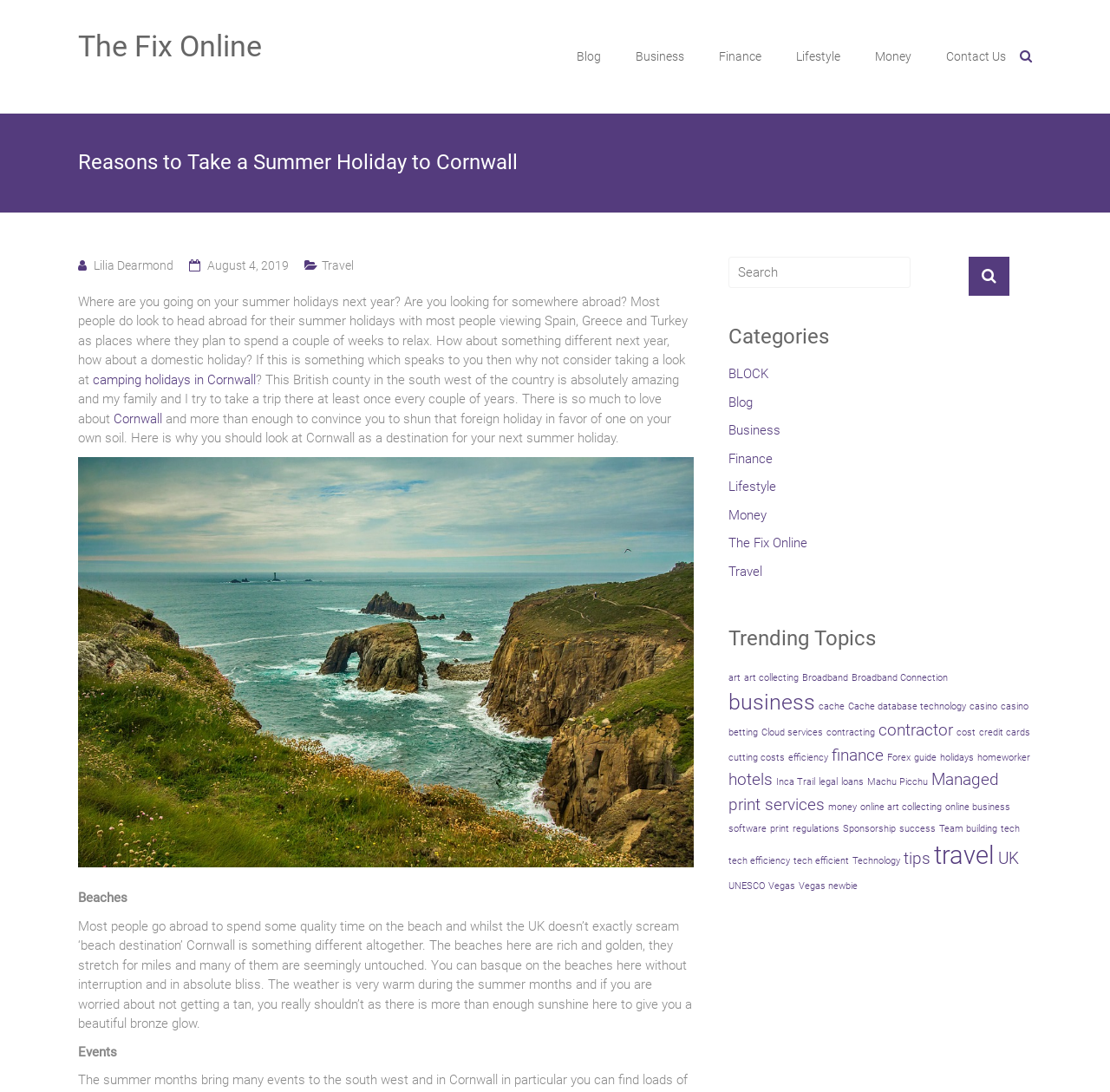Answer the question with a single word or phrase: 
What is the main topic of the article?

Summer holiday in Cornwall